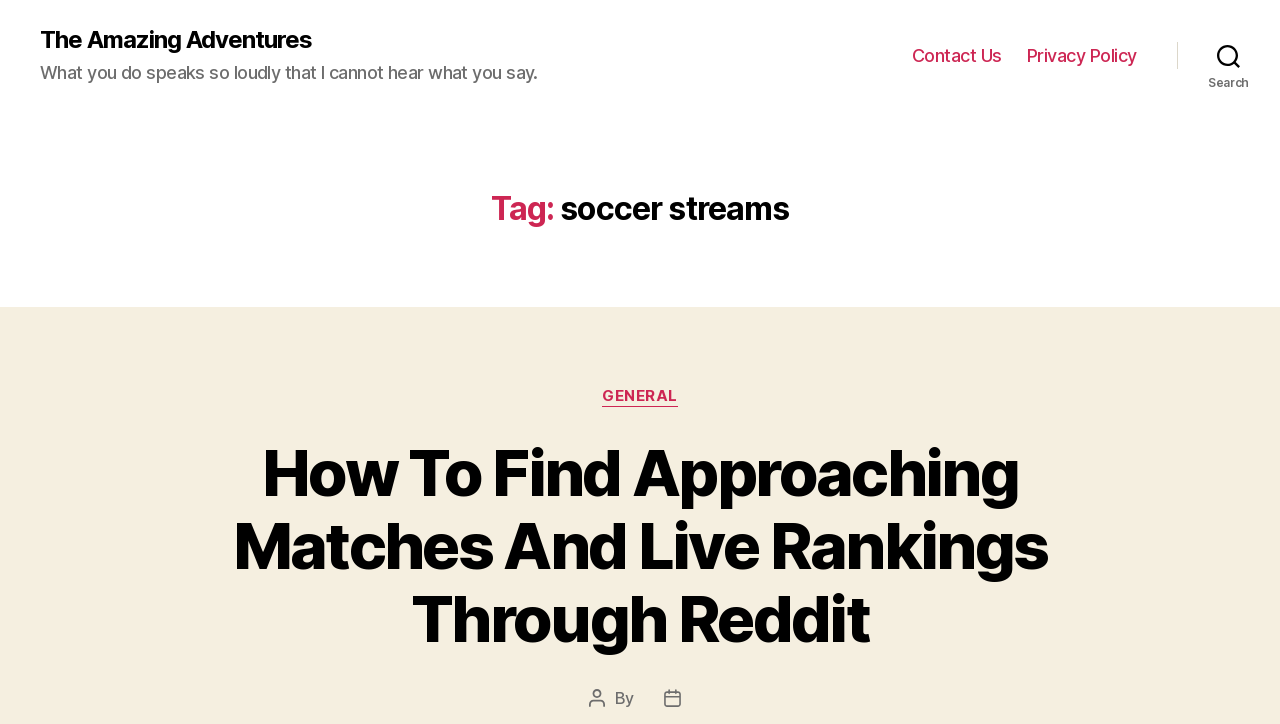What is the category of the article?
Use the screenshot to answer the question with a single word or phrase.

GENERAL